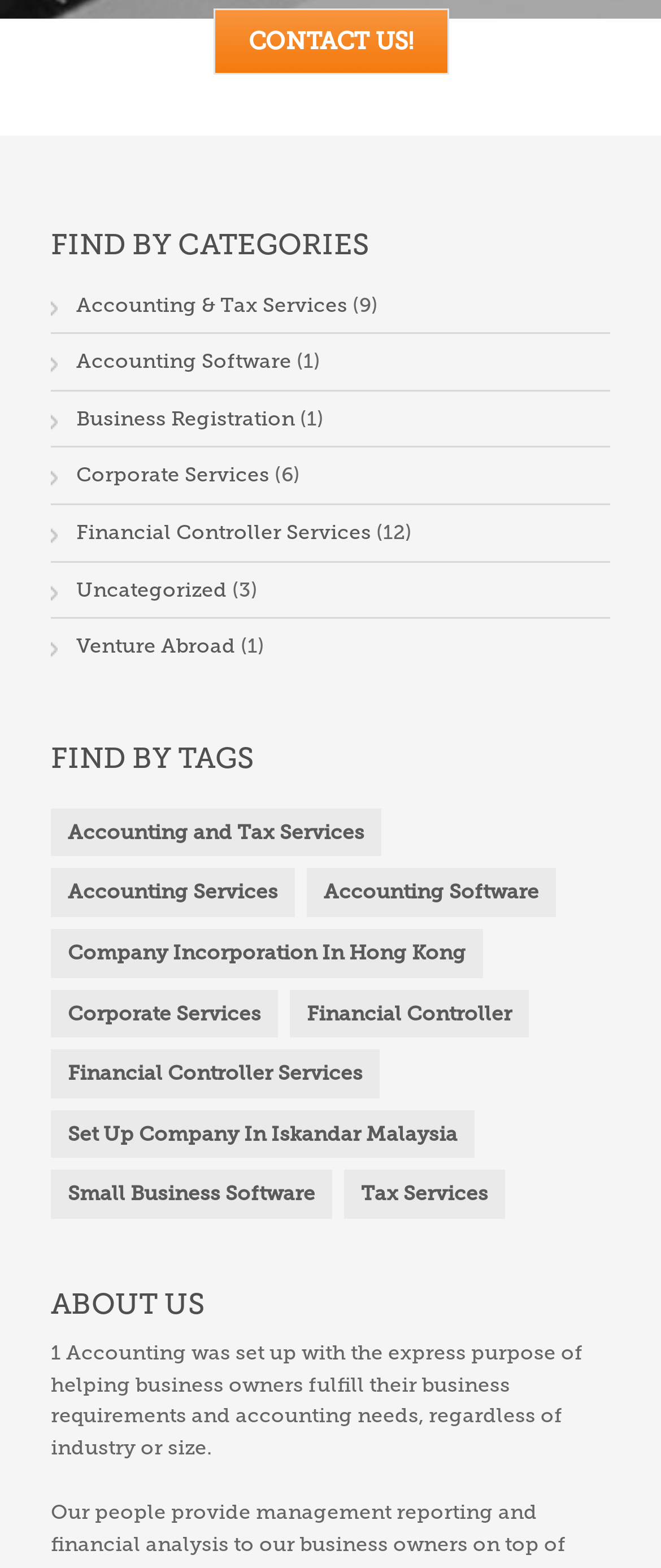Highlight the bounding box of the UI element that corresponds to this description: "Accounting & Tax Services".

[0.115, 0.187, 0.526, 0.202]